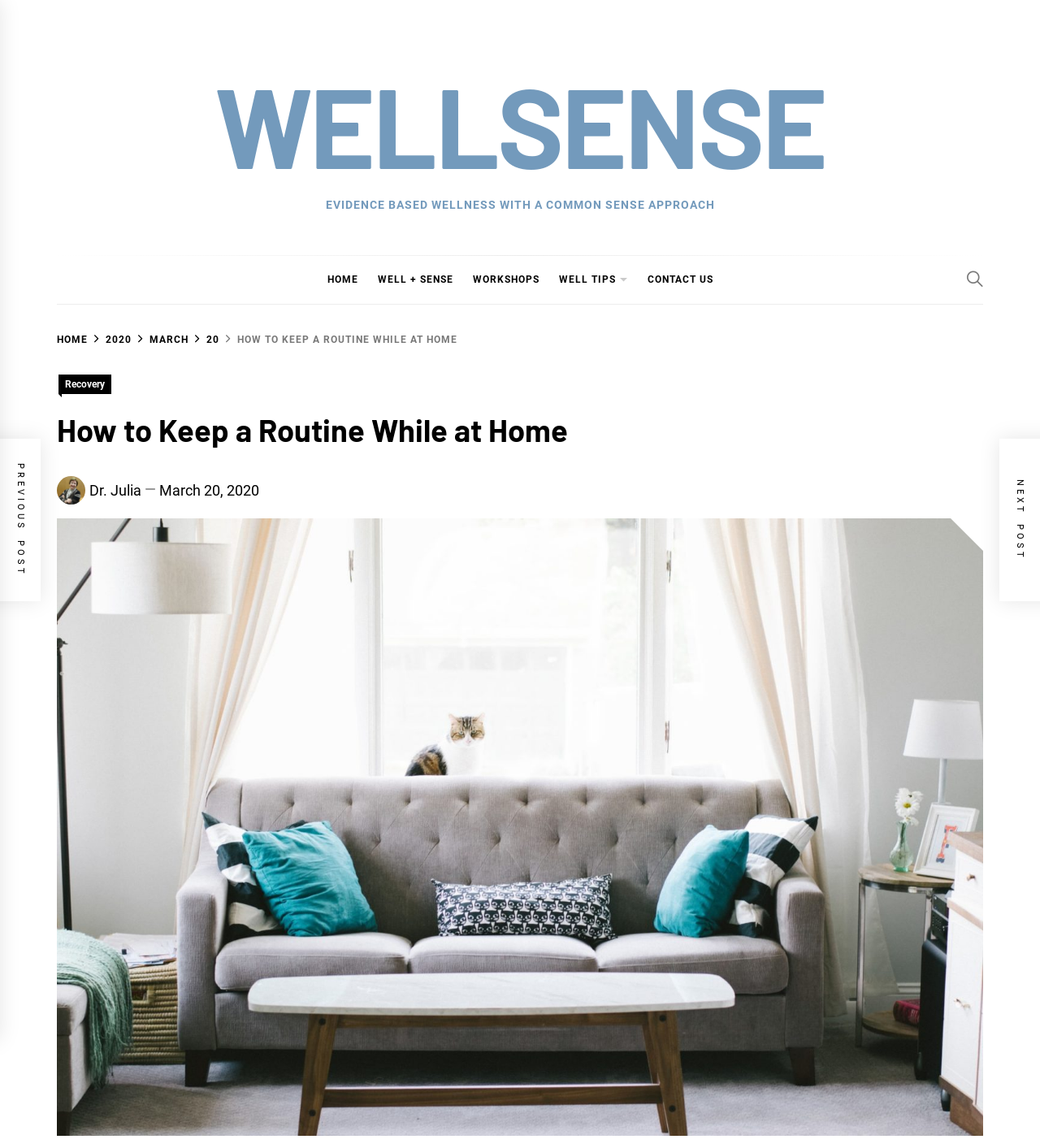Using the details from the image, please elaborate on the following question: What is the category of the current page?

The category of the current page is Well Tips, as indicated by the link 'WELL TIPS' in the top navigation menu.